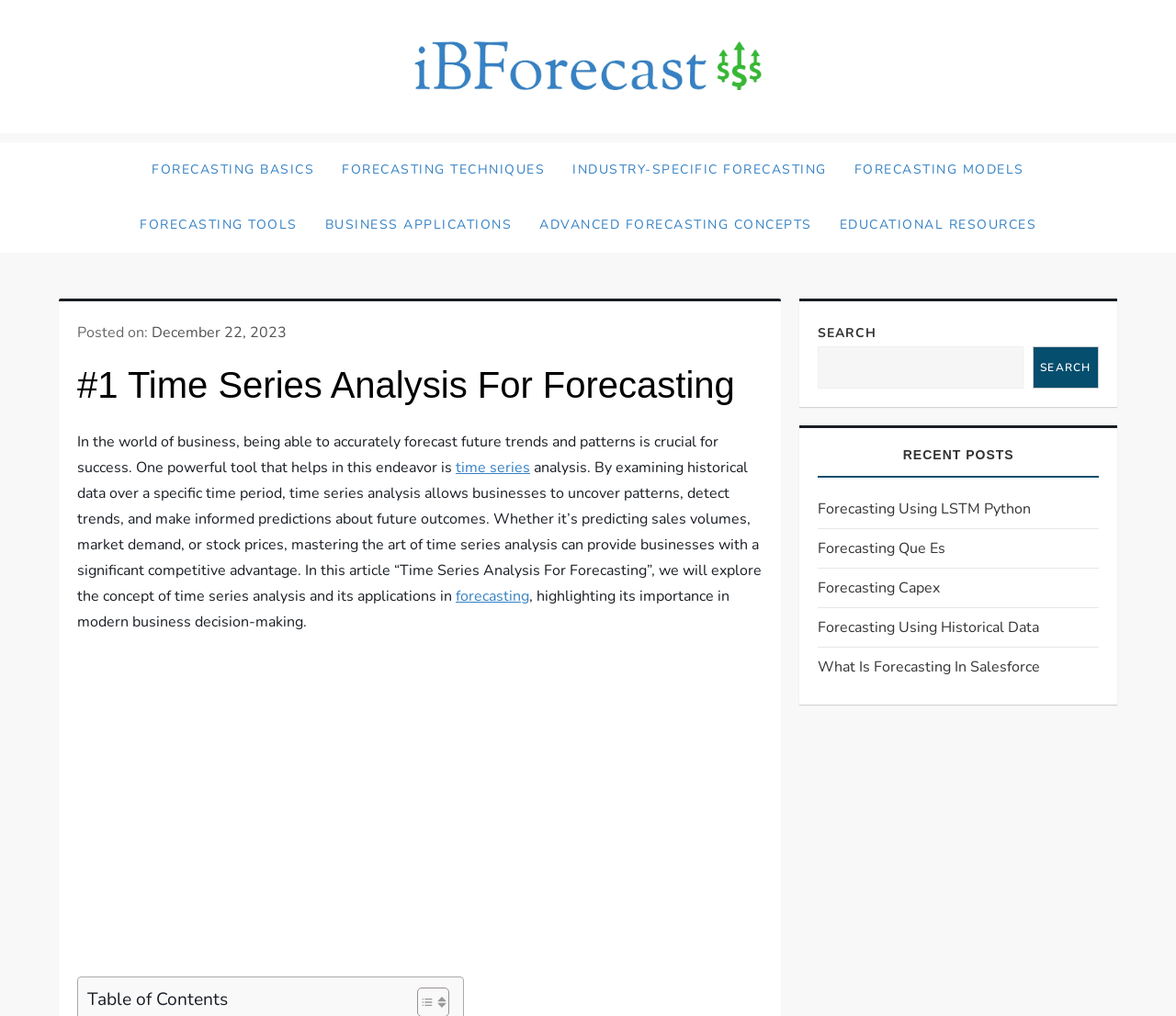Produce an extensive caption that describes everything on the webpage.

The webpage is focused on time series analysis for forecasting, with a prominent logo of "iBForecast" at the top left corner. Below the logo, there is a tagline "Your Gateway to Precision in Forecasting Excellence." 

To the right of the logo, there are five main navigation links: "FORECASTING BASICS", "FORECASTING TECHNIQUES", "INDUSTRY-SPECIFIC FORECASTING", "FORECASTING MODELS", and "FORECASTING TOOLS". These links are aligned horizontally and take up a significant portion of the top section of the page.

Below the navigation links, there is a section dedicated to a specific article, "Time Series Analysis For Forecasting". This section includes a brief introduction to time series analysis, explaining its importance in business decision-making. The text is divided into paragraphs, with links to relevant terms like "time series" and "forecasting" embedded within the text.

To the right of the article section, there is a complementary section that takes up about a third of the page's width. This section includes a search bar with a "SEARCH" label and a button to initiate the search. Below the search bar, there is a "RECENT POSTS" section that lists five links to recent articles related to forecasting.

At the very bottom of the page, there is an iframe that contains a table of contents, which is not fully visible. There are also two small images on the bottom right corner of the page, but their purpose is unclear.